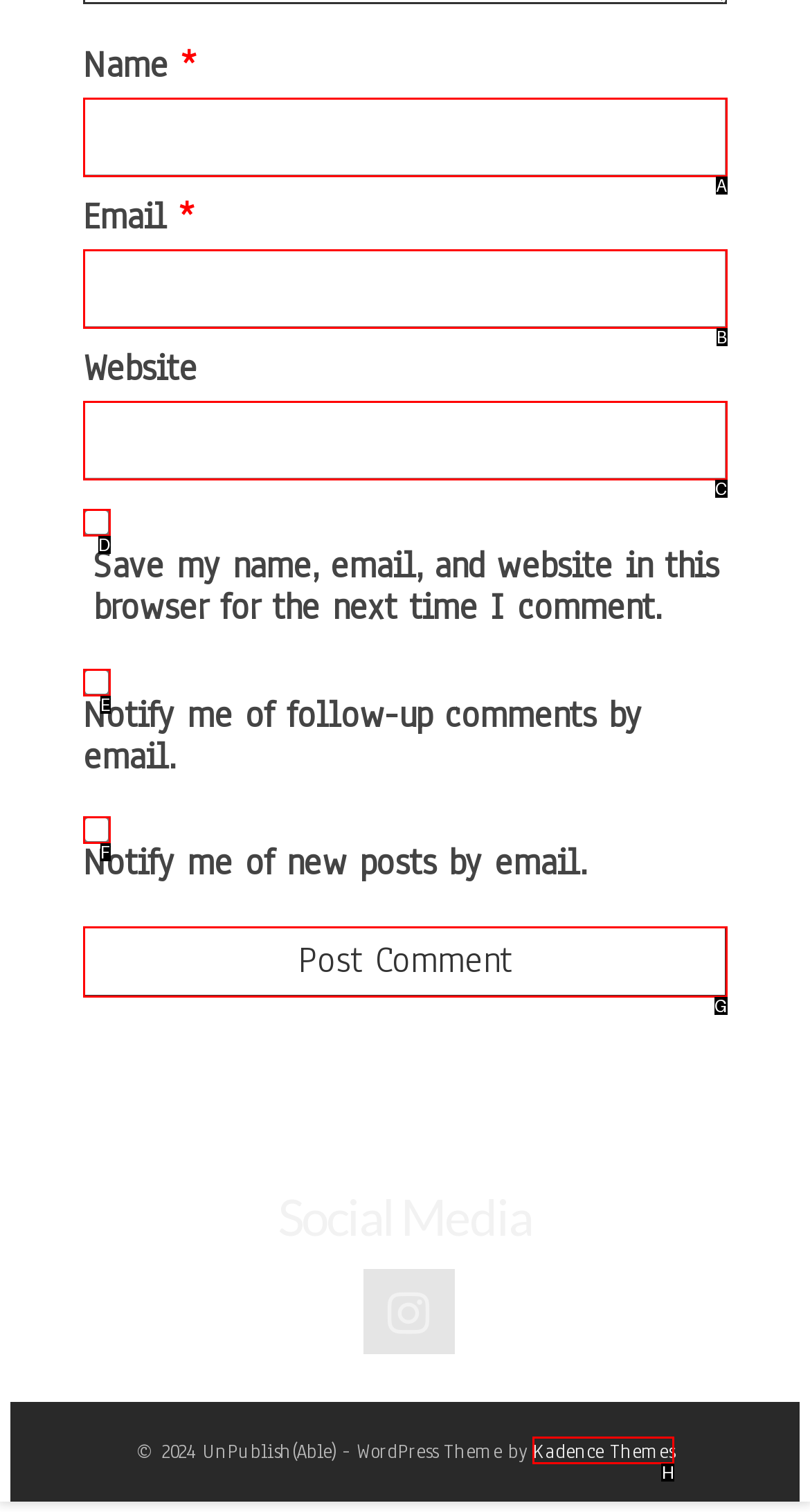From the given choices, determine which HTML element aligns with the description: parent_node: Email * aria-describedby="email-notes" name="email" Respond with the letter of the appropriate option.

B